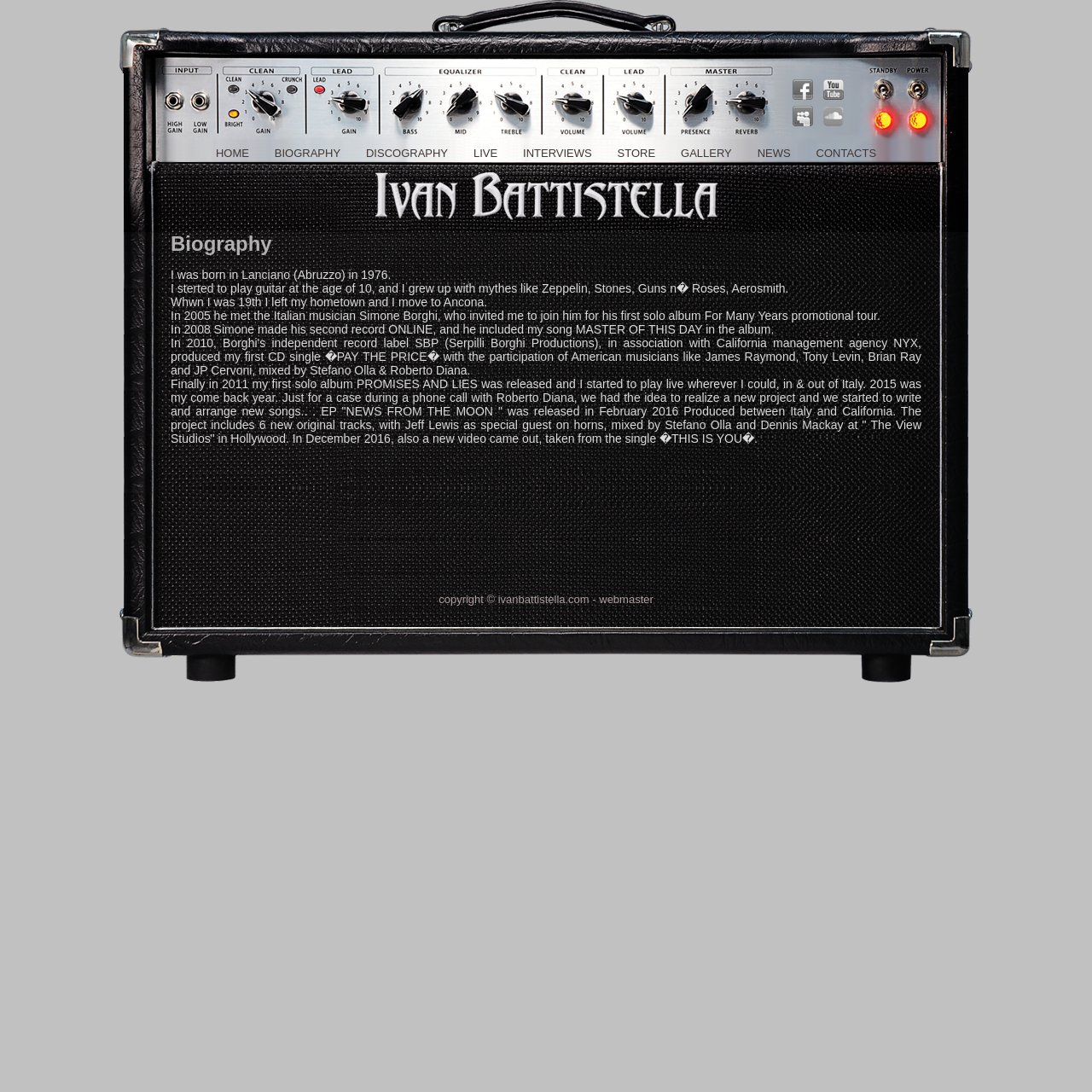What is the name of Ivan Battistella's first solo album?
Using the image as a reference, deliver a detailed and thorough answer to the question.

In the biography section, it is mentioned that Ivan Battistella's first solo album was released in 2011, and its title is PROMISES AND LIES.